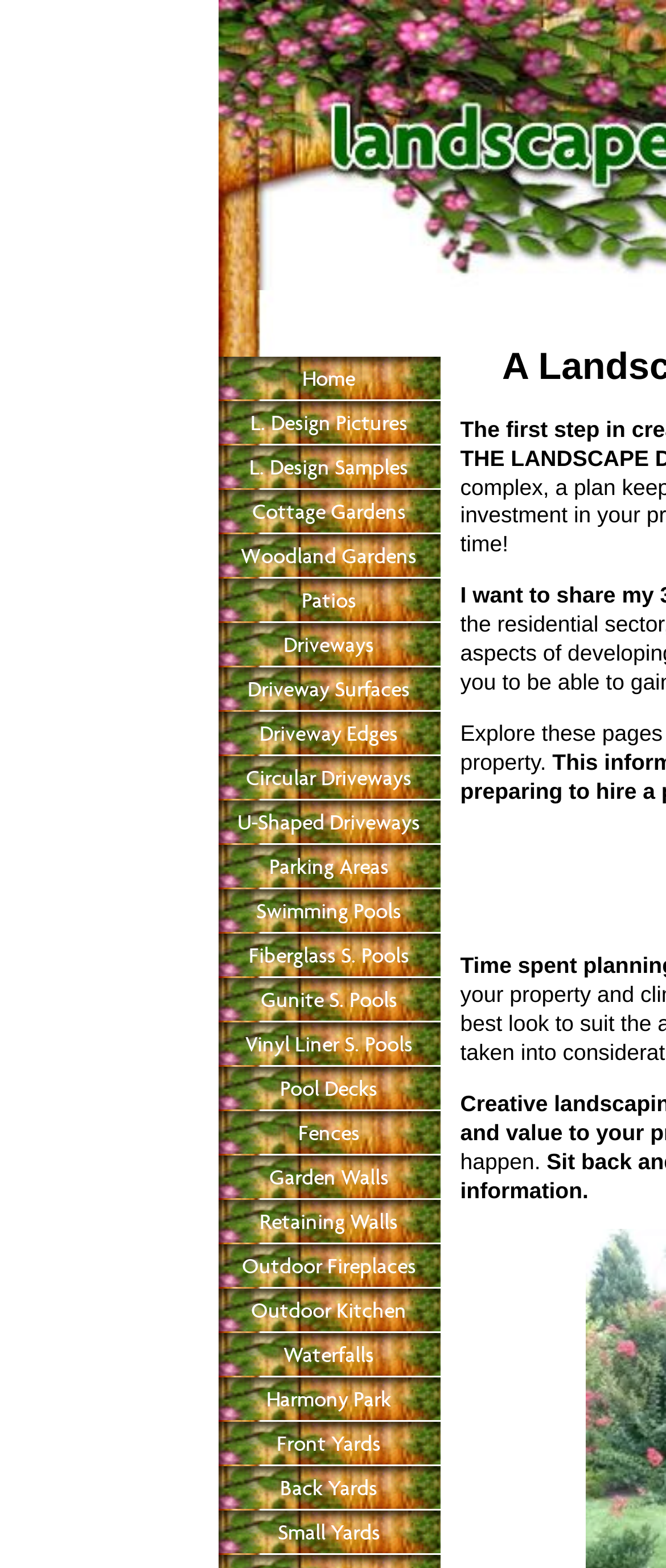Identify the bounding box for the UI element specified in this description: "Garden Walls". The coordinates must be four float numbers between 0 and 1, formatted as [left, top, right, bottom].

[0.327, 0.737, 0.66, 0.765]